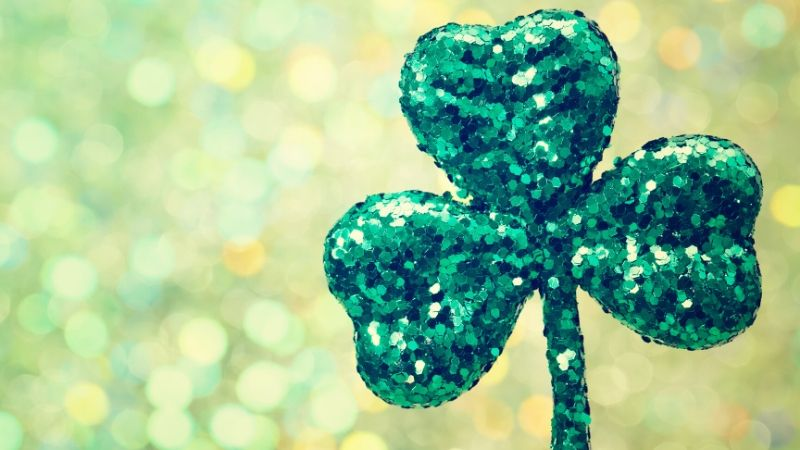What is the atmosphere evoked by the background of the image? From the image, respond with a single word or brief phrase.

Festive